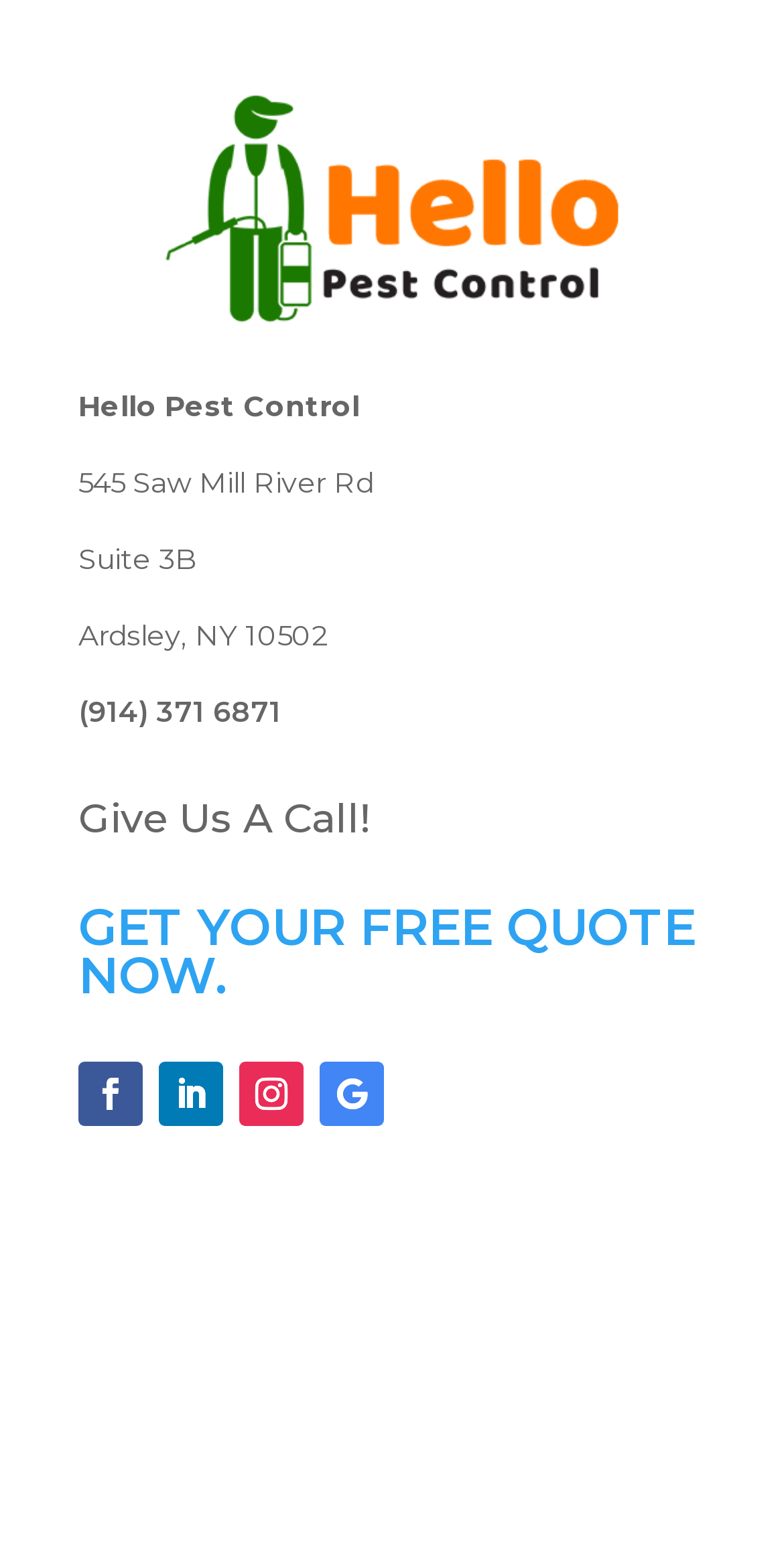What is the company's address?
Based on the screenshot, respond with a single word or phrase.

545 Saw Mill River Rd, Suite 3B, Ardsley, NY 10502